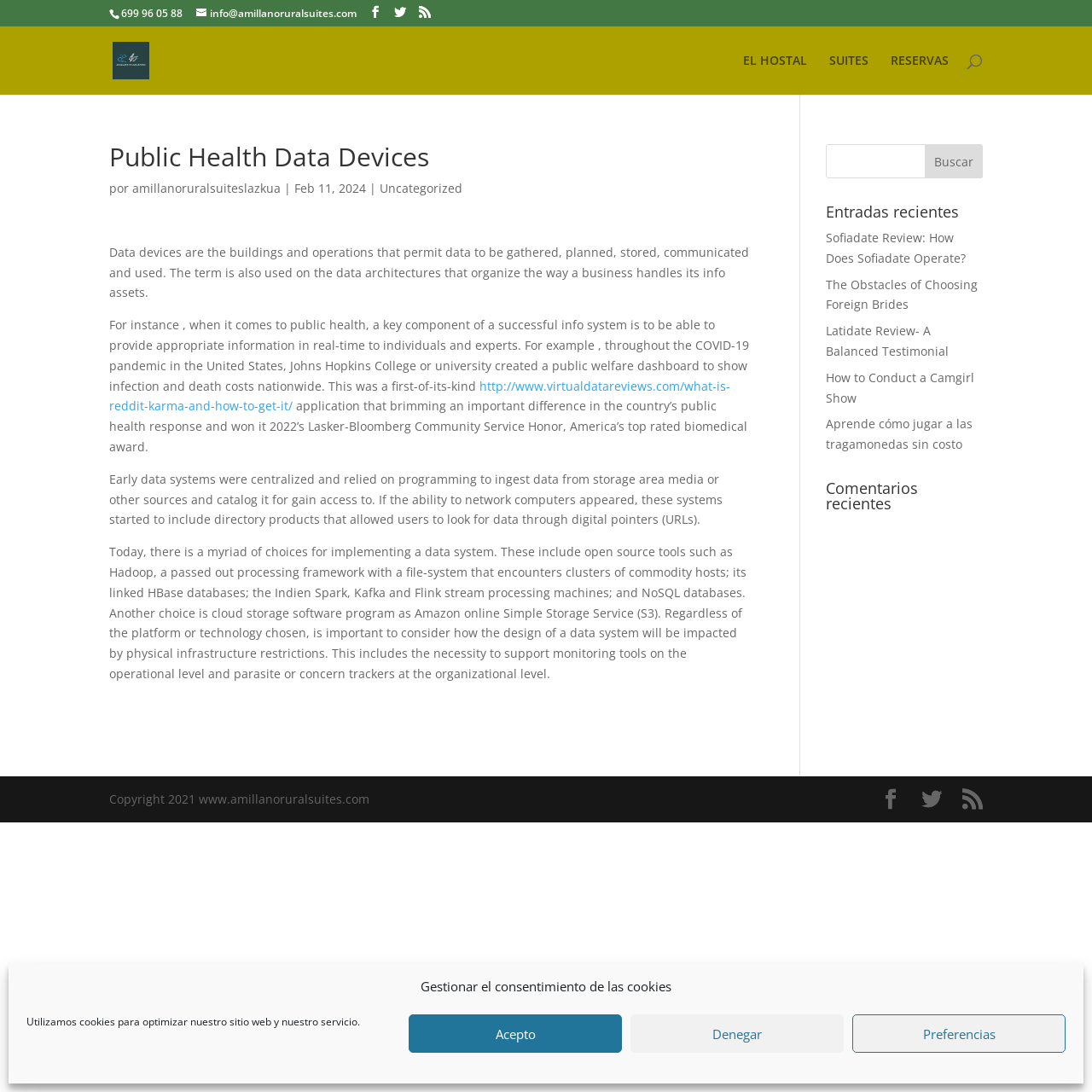What is the phone number at the top of the page?
Please elaborate on the answer to the question with detailed information.

The phone number is located at the top of the page, in the section with the email address and social media links. It is displayed as a static text element.